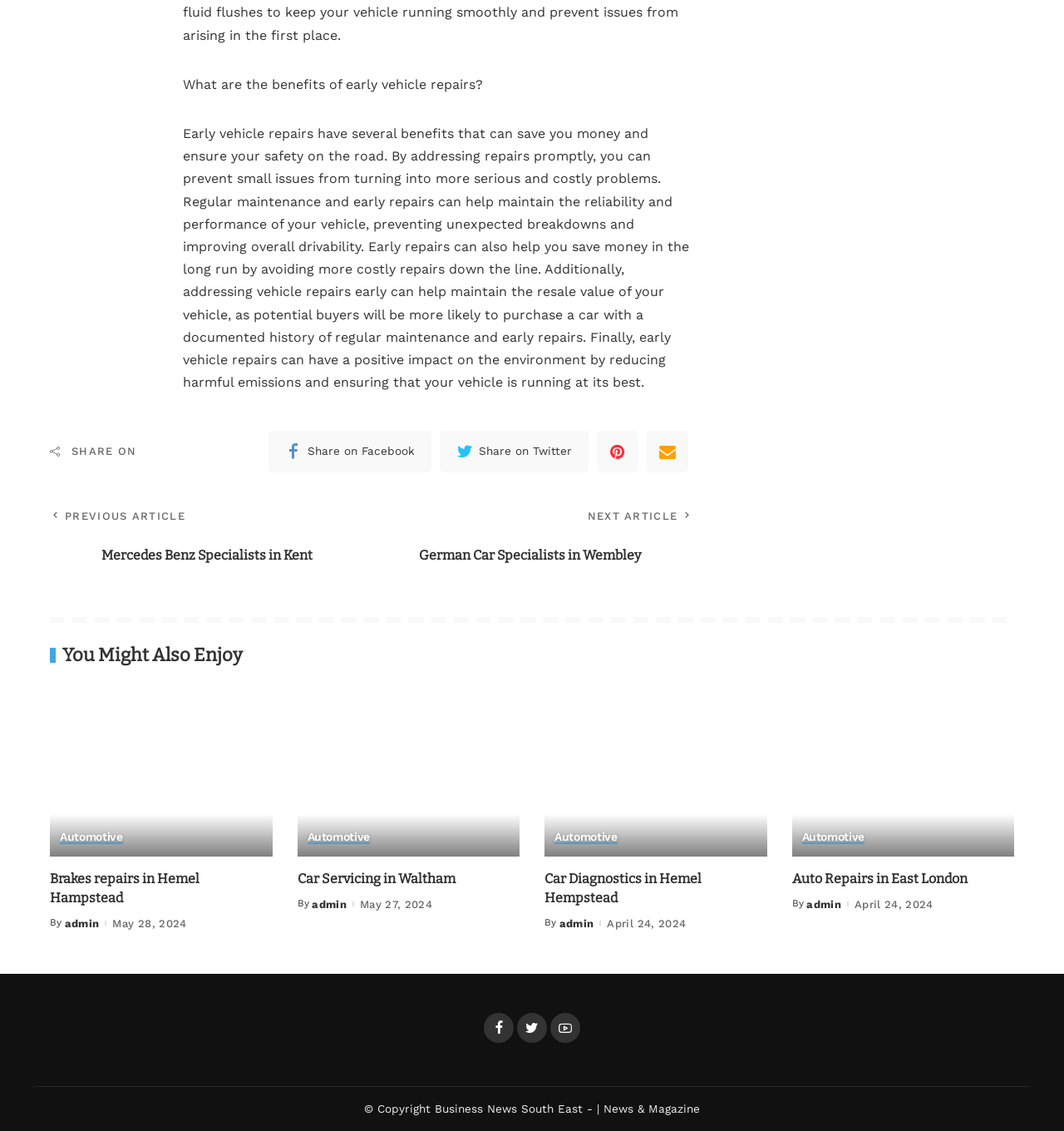What is the purpose of the 'SHARE ON' section?
Kindly offer a detailed explanation using the data available in the image.

The 'SHARE ON' section provides links to share the article on various social media platforms, such as Facebook, Twitter, and others. This allows readers to easily share the article with others.